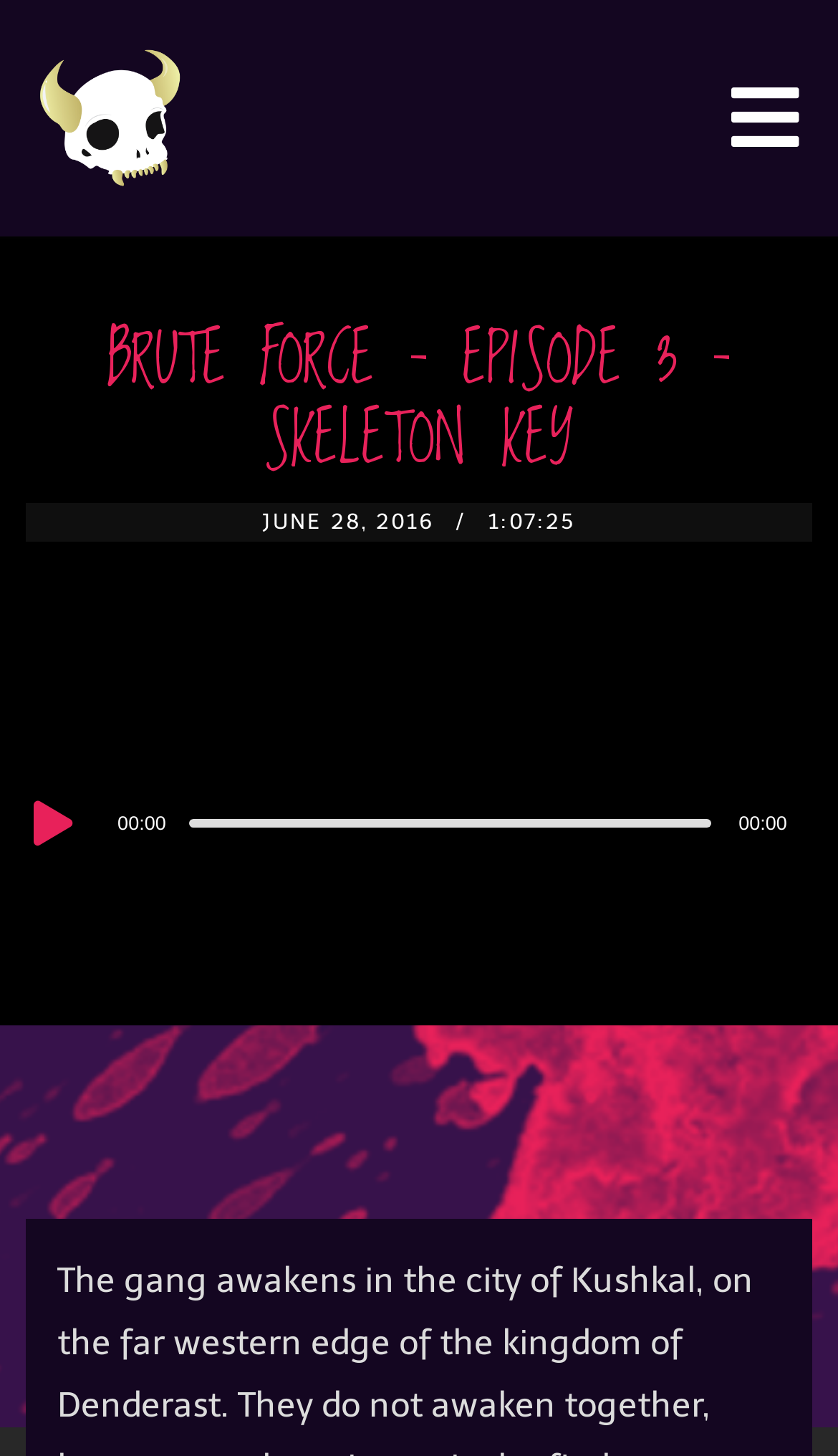Describe all visible elements and their arrangement on the webpage.

The webpage appears to be a podcast or audio episode page, specifically for "Brute Force - Episode 3 - Skeleton Key". At the top-left corner, there is a heading with the title "Brute Force" accompanied by a link and an image, all sharing the same bounding box. Below this, there is a larger heading that spans most of the width of the page, displaying the full title "BRUTE FORCE – EPISODE 3 – SKELETON KEY".

On the top-right side, there are two lines of text, one showing the date "JUNE 28, 2016" and the other displaying the duration "1:07:25". 

Further down, there is an audio player section. On the left side of this section, there is a label "Audio Player". To the right of this label, there is an application element that occupies most of the width of the page, containing an audio player. Within the audio player, there are three elements: a "Play" button on the left, a timer in the middle showing the current time "00:00", and a horizontal time slider on the right that allows users to navigate through the audio.

There is no prominent text or paragraph describing the episode's content, but the meta description suggests that the episode is about the gang awakening in the city of Kushkal, on the far western edge of the kingdom of Denderast.